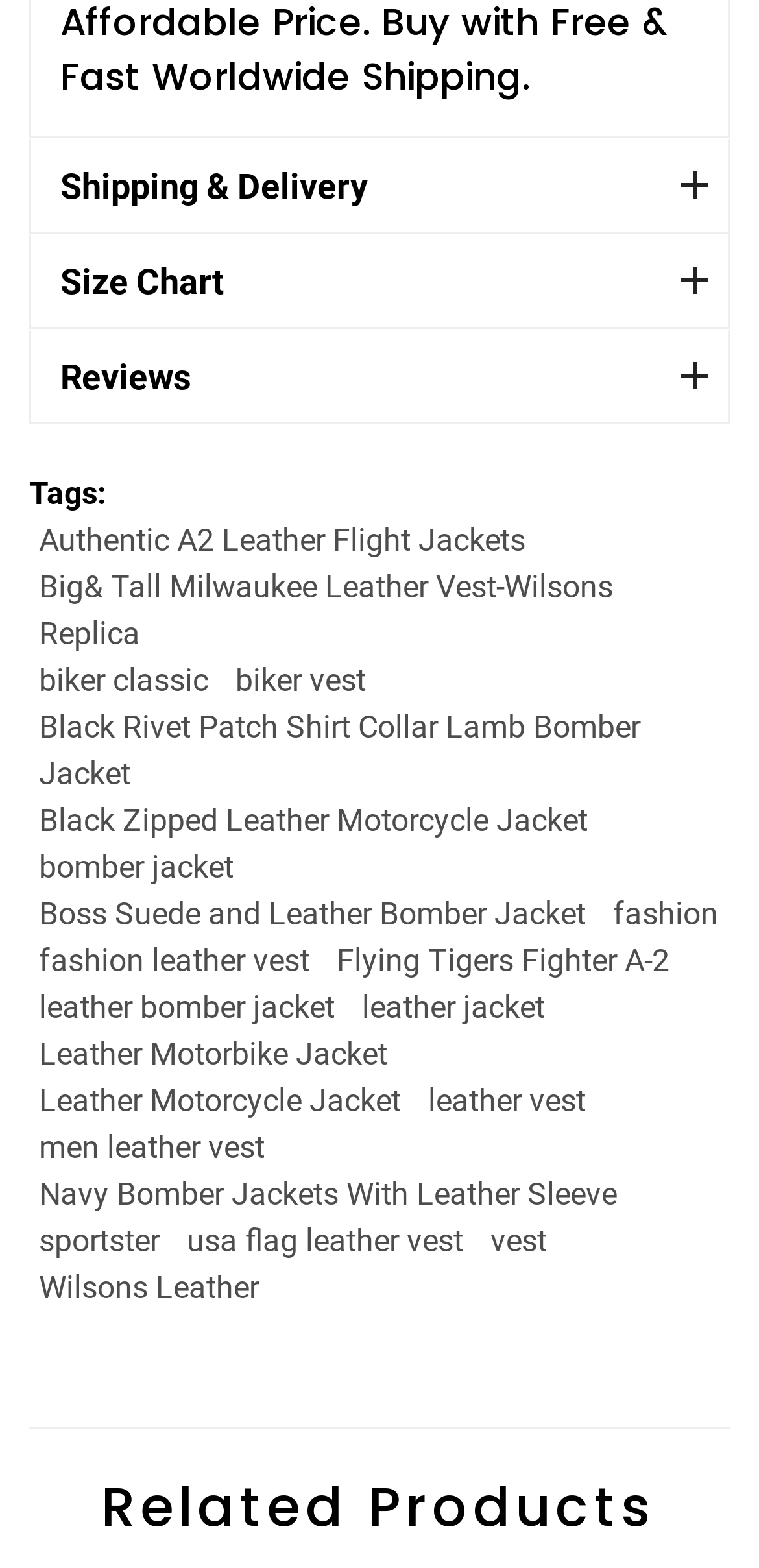Could you specify the bounding box coordinates for the clickable section to complete the following instruction: "Explore Authentic A2 Leather Flight Jackets"?

[0.051, 0.332, 0.692, 0.356]